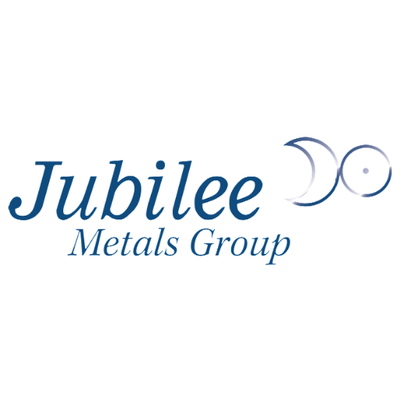Break down the image and provide a full description, noting any significant aspects.

The image depicts the logo of Jubilee Metals Group plc, a diversified metal recovery business focused on operations in South Africa and Zambia. The company is engaged in projects that leverage a range of commodities, including chrome, platinum group metals, copper, and cobalt. Known for its commitment to expanding metal recovery and production capabilities, Jubilee Metals is positioned within the emerging trends of the mining sector, particularly emphasizing sustainability and technological advancements. The logo encapsulates the essence of the brand, reflecting its identity and mission in the global metals market.